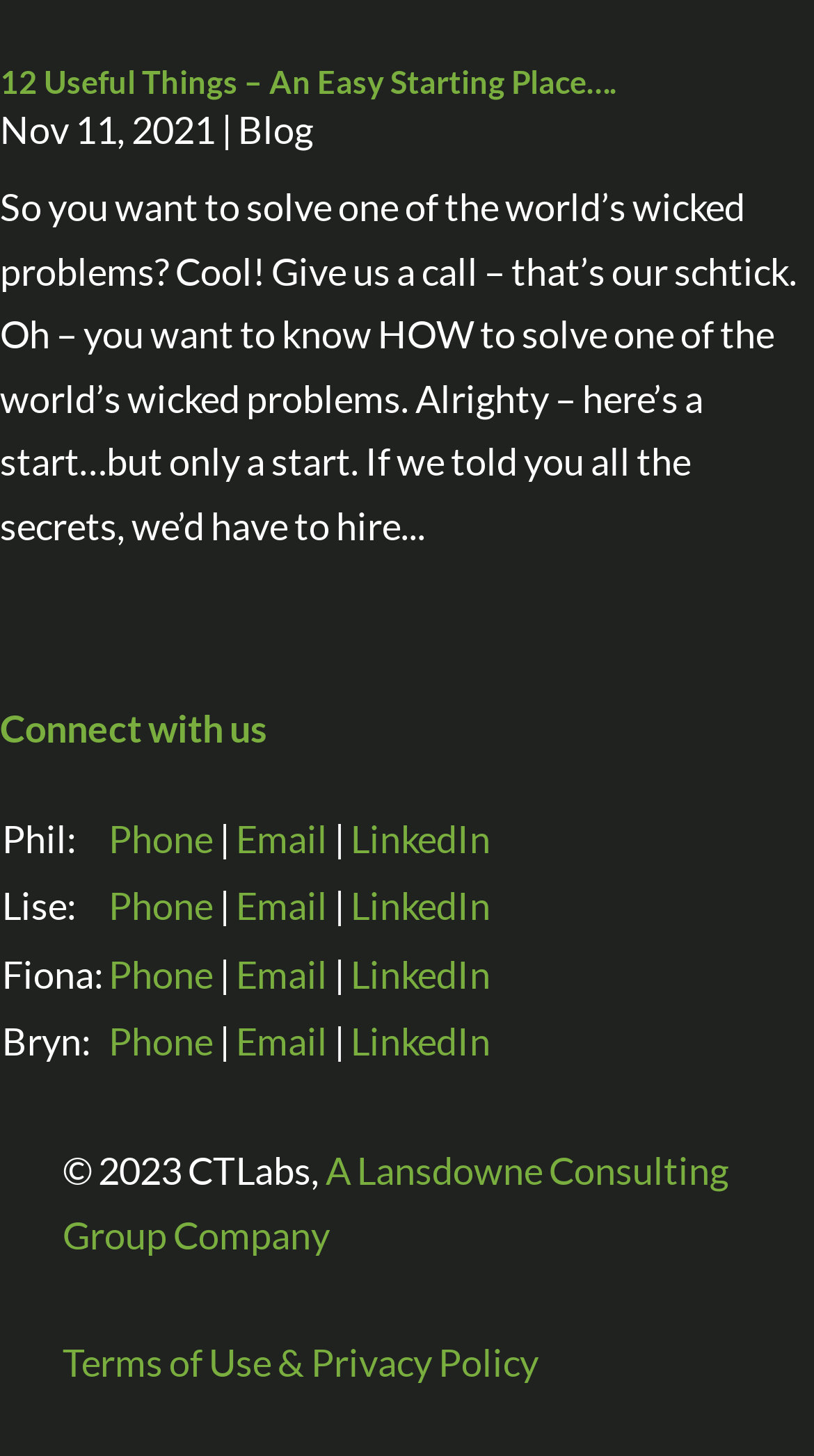Determine the bounding box coordinates for the UI element matching this description: "A Lansdowne Consulting Group Company".

[0.077, 0.789, 0.895, 0.864]